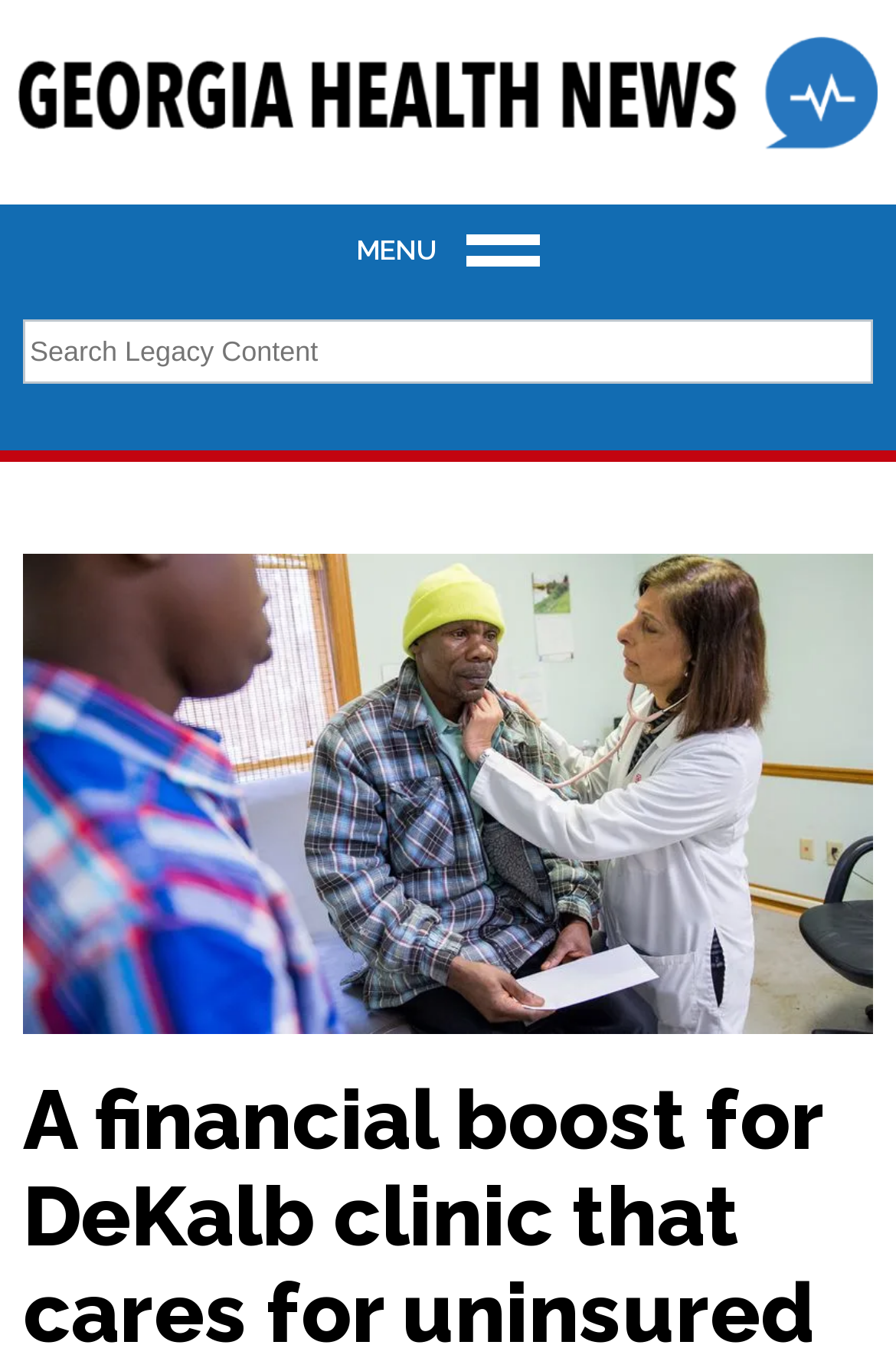Where is the MENU button located?
Carefully analyze the image and provide a thorough answer to the question.

According to the bounding box coordinates, the MENU button is located at [0.397, 0.153, 0.603, 0.221], which indicates it is positioned in the middle right section of the webpage.